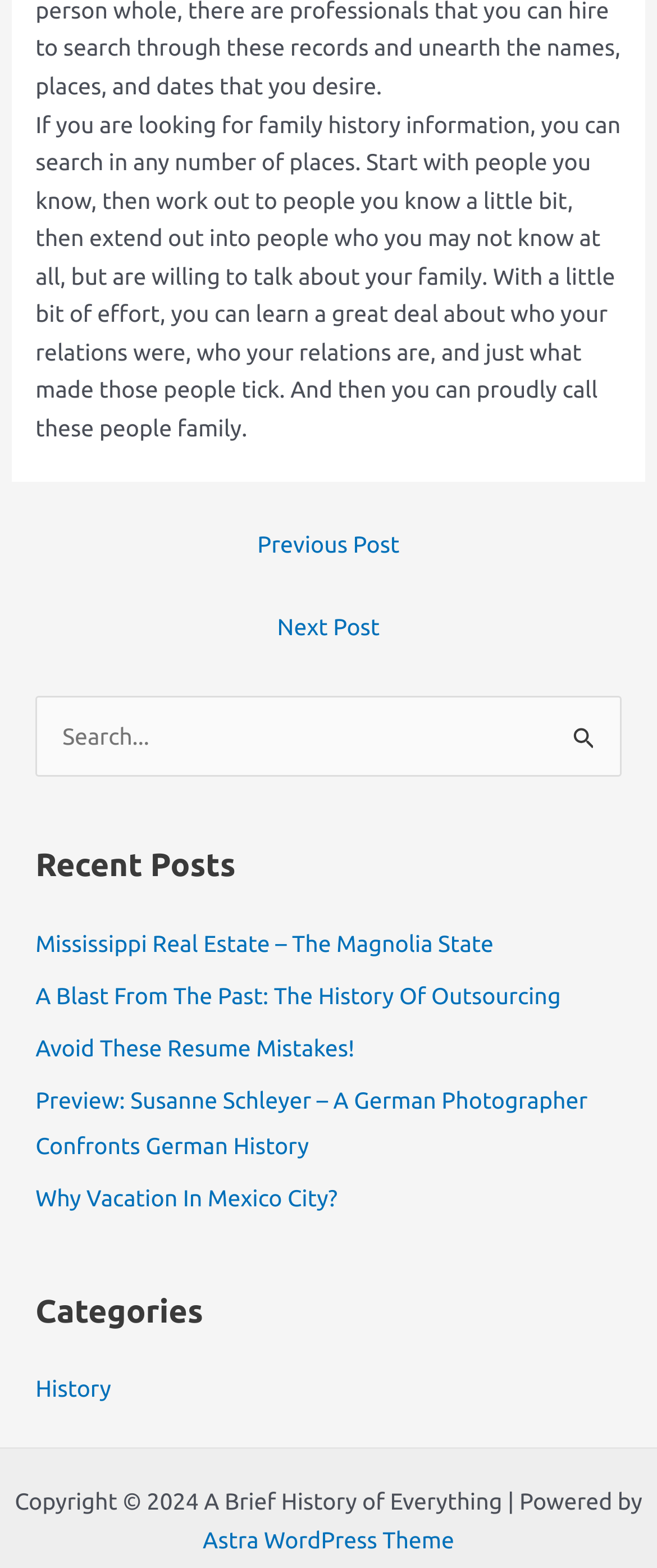Identify the bounding box coordinates necessary to click and complete the given instruction: "View recent posts".

[0.054, 0.588, 0.946, 0.779]